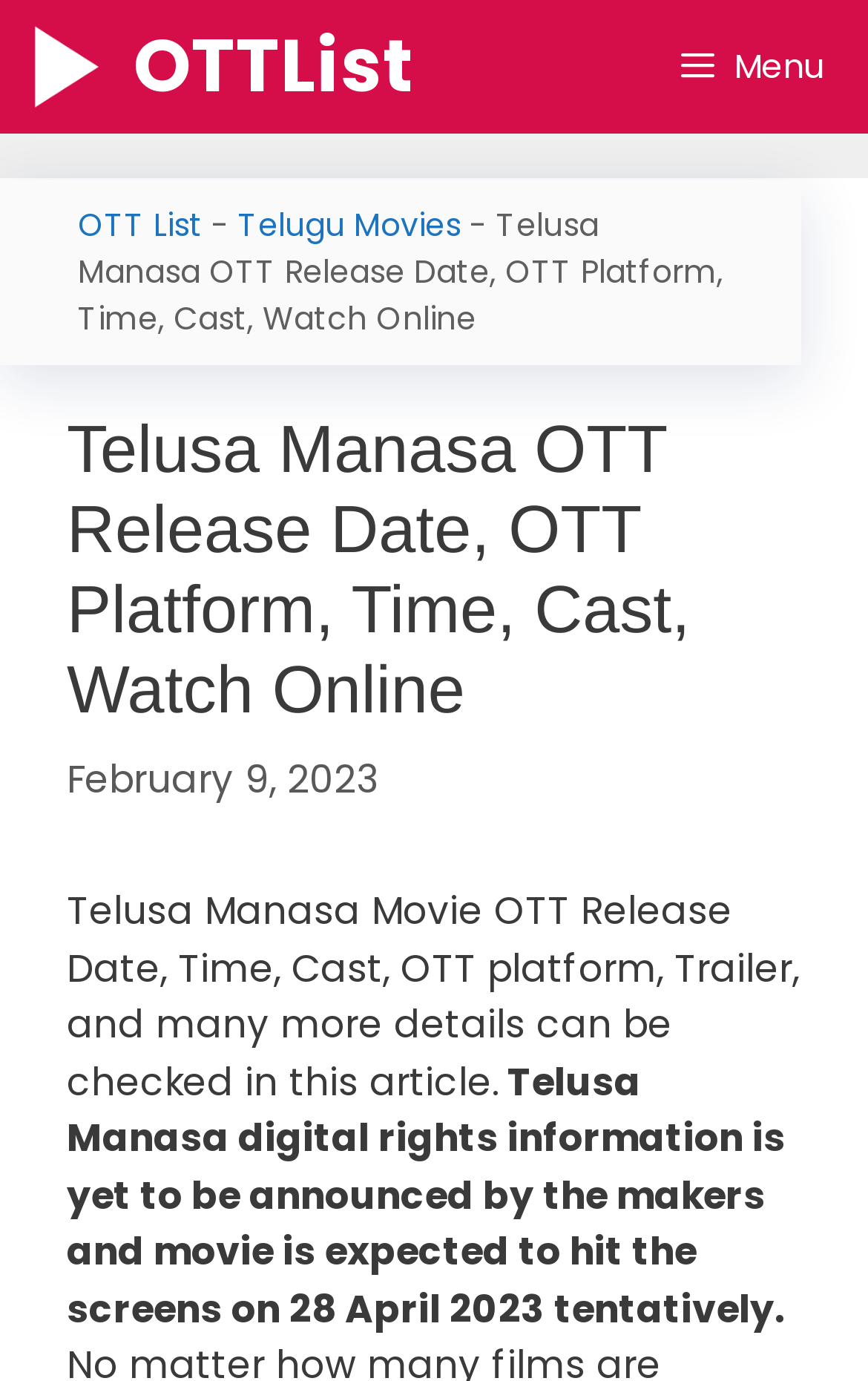Answer in one word or a short phrase: 
What is the name of the navigation menu?

Primary